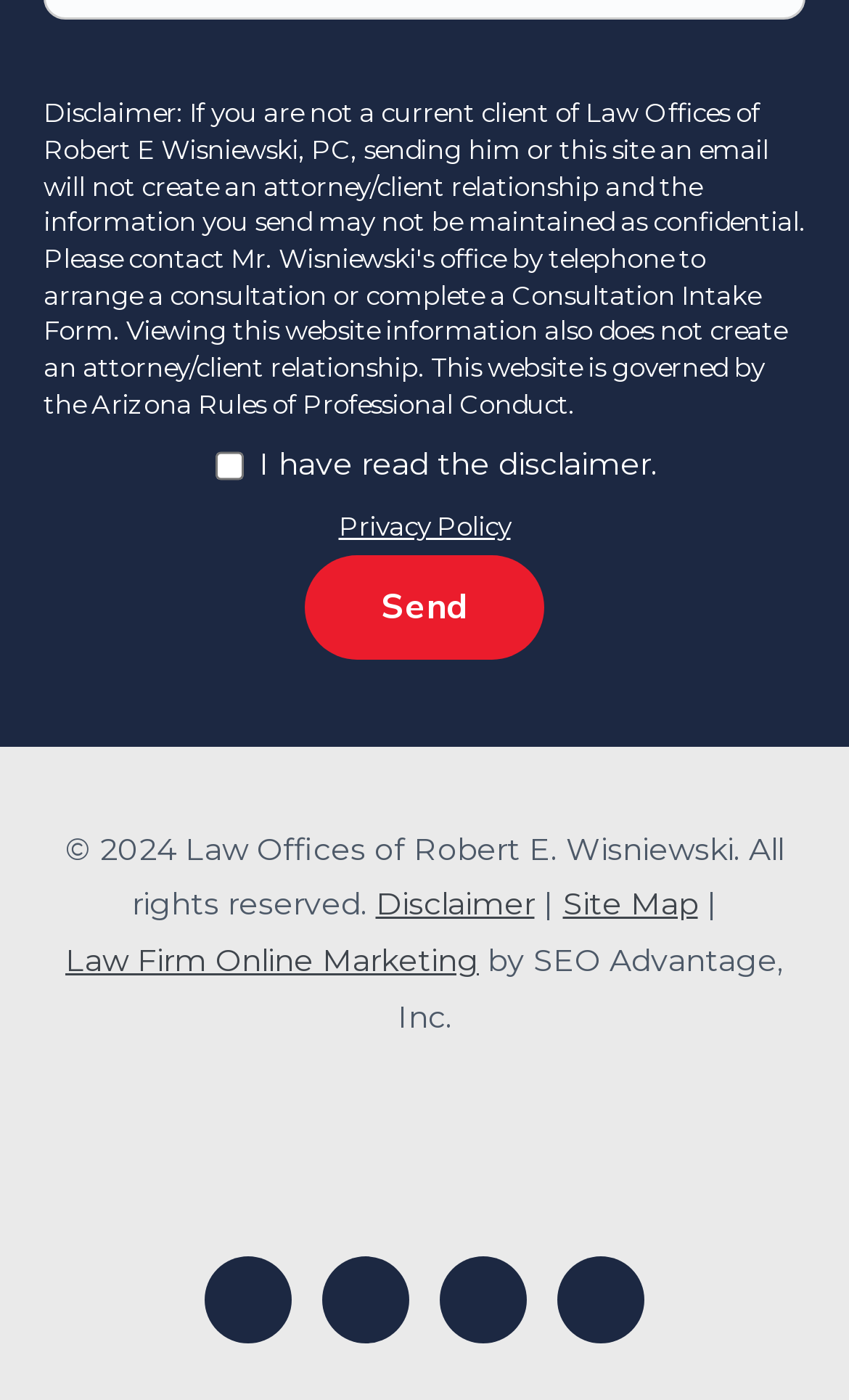Predict the bounding box coordinates for the UI element described as: "Law Firm Online Marketing". The coordinates should be four float numbers between 0 and 1, presented as [left, top, right, bottom].

[0.077, 0.667, 0.564, 0.707]